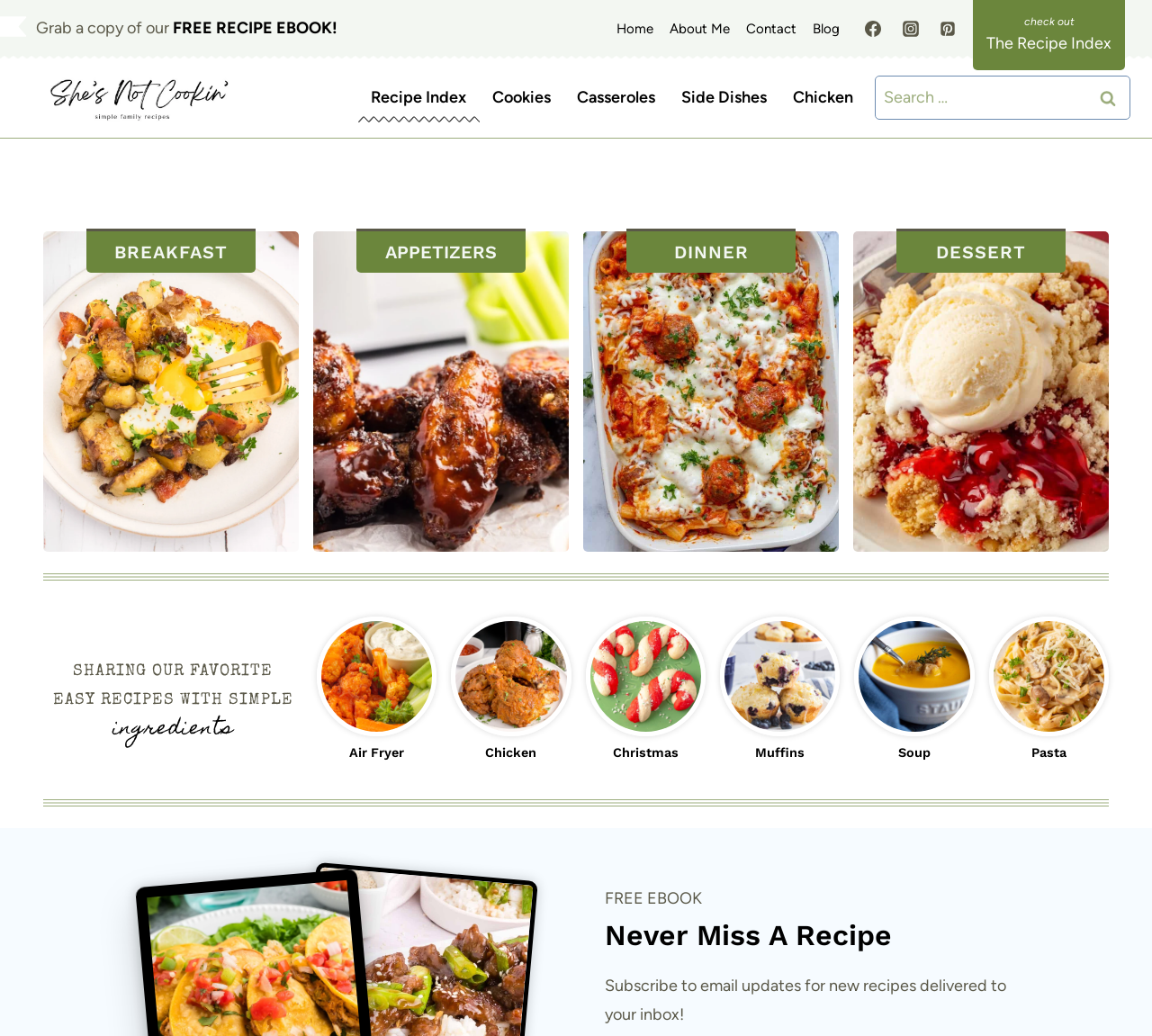Locate the bounding box coordinates of the segment that needs to be clicked to meet this instruction: "Visit the home page".

[0.528, 0.008, 0.574, 0.048]